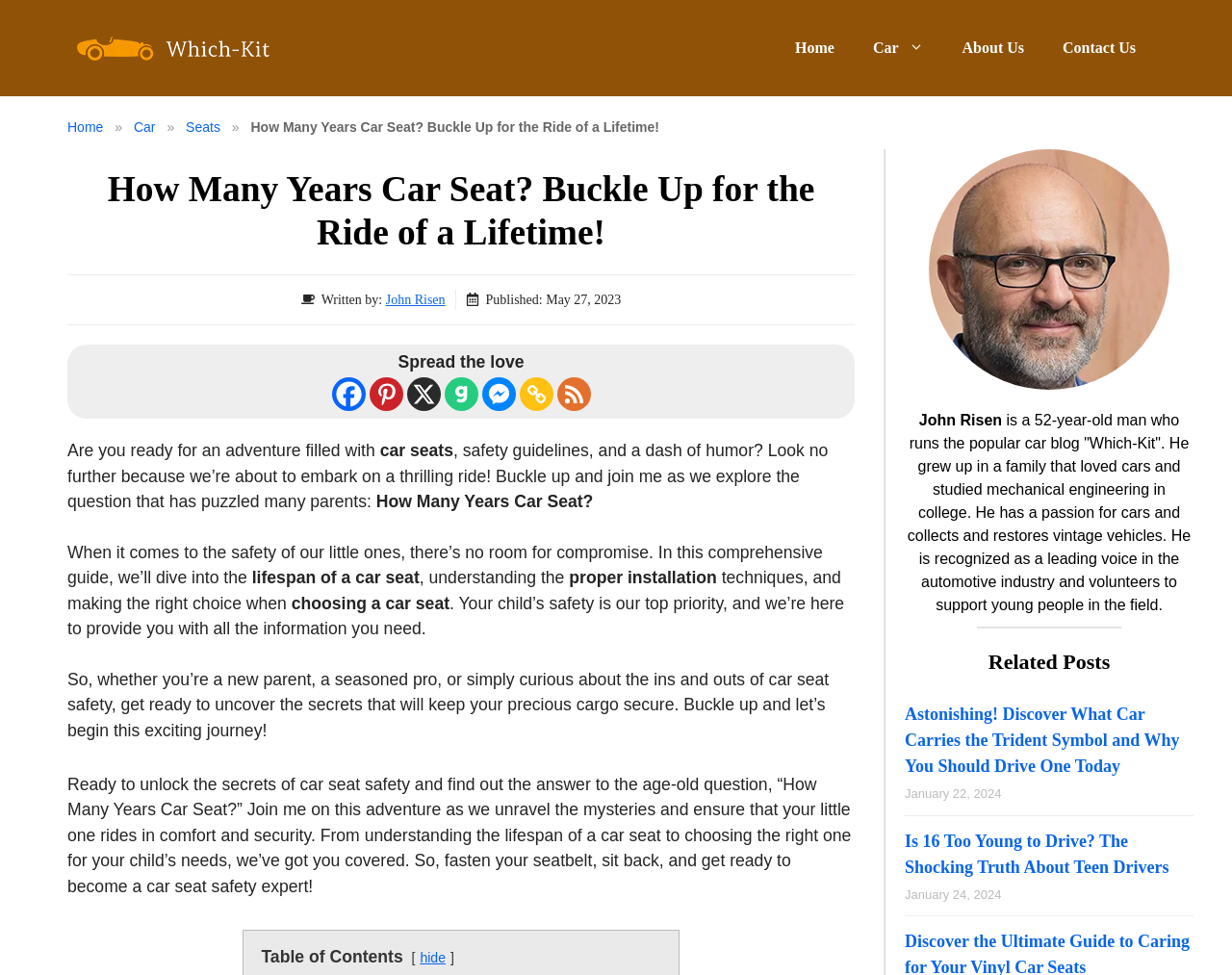Please answer the following question as detailed as possible based on the image: 
How many links are in the primary navigation?

I counted the number of link elements within the primary navigation element, which are 'Home', 'Car', 'About Us', and 'Contact Us'.